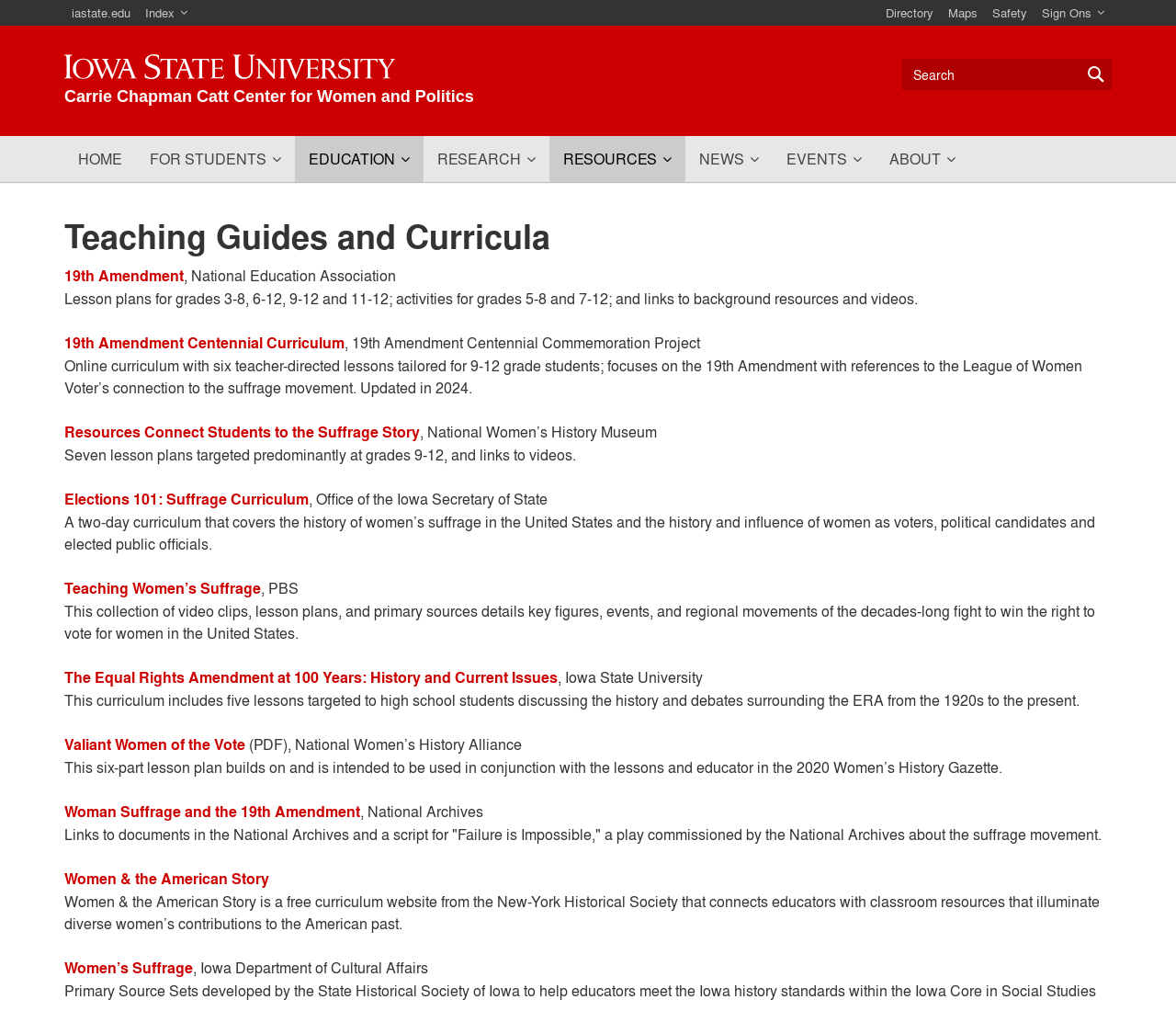Provide the bounding box coordinates of the UI element that matches the description: "Teaching Women’s Suffrage".

[0.055, 0.571, 0.222, 0.592]